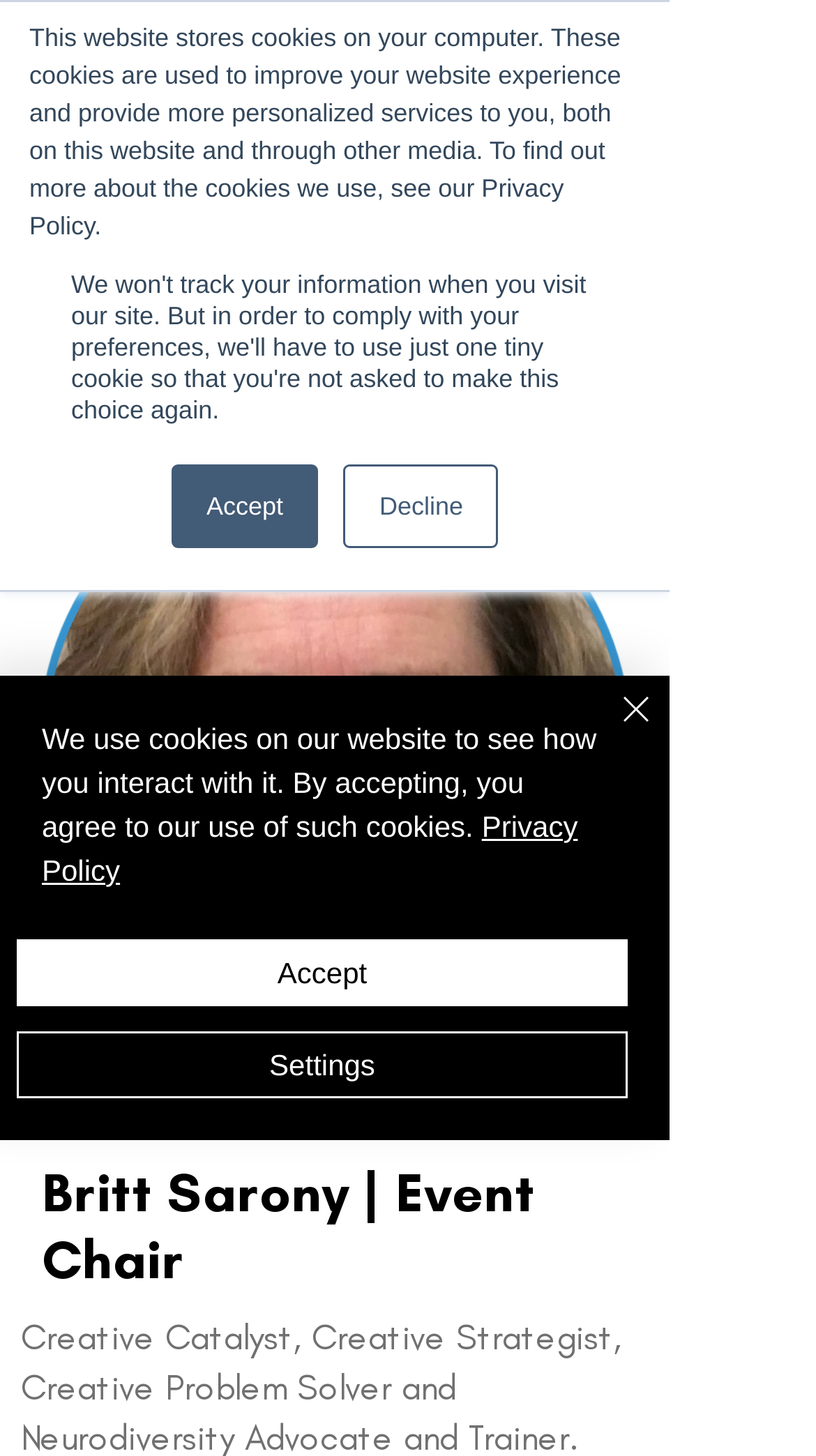Find the bounding box coordinates of the area to click in order to follow the instruction: "Click the NCW_Logo_Colour.png image".

[0.179, 0.027, 0.641, 0.118]